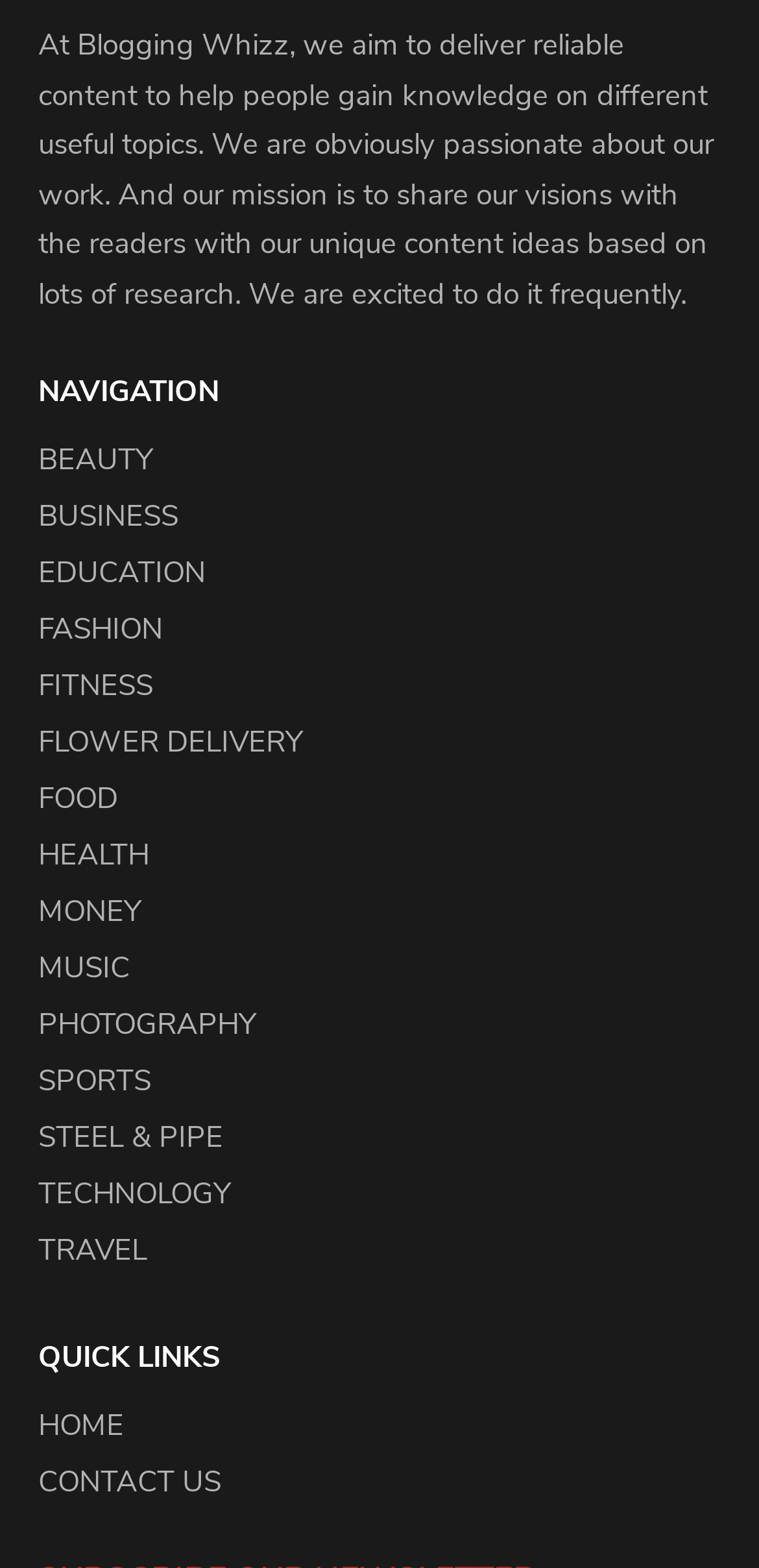What is the topic of the first link under NAVIGATION?
Please use the image to provide an in-depth answer to the question.

The first link listed under the 'NAVIGATION' heading is 'BEAUTY', which suggests that the webpage has content related to beauty.